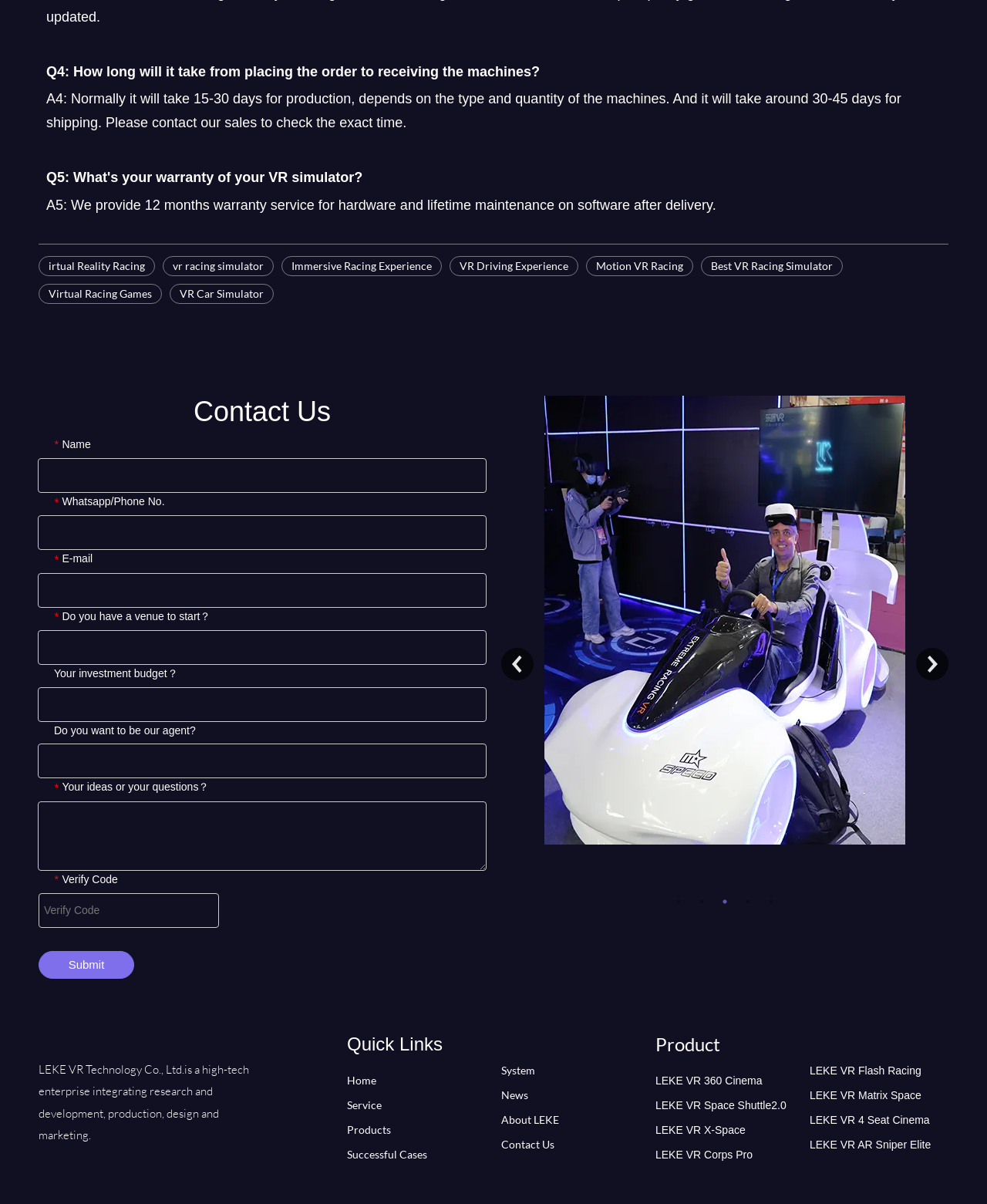What is the purpose of the form on the webpage?
Give a detailed response to the question by analyzing the screenshot.

The form is located in the middle of the webpage and has fields for name, phone number, email, and other information, suggesting that it is used to contact the company for inquiries or other purposes.